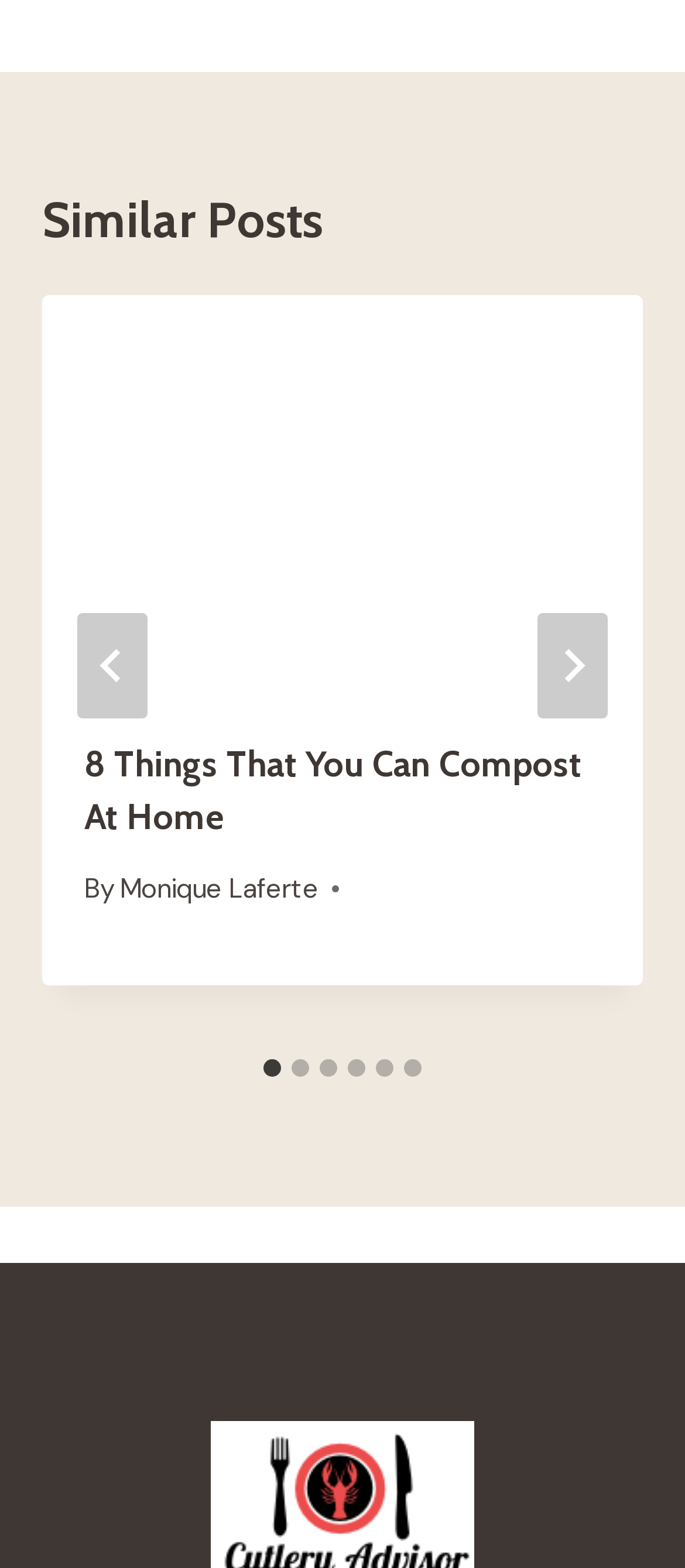Determine the bounding box coordinates of the area to click in order to meet this instruction: "Go to next slide".

[0.785, 0.391, 0.887, 0.458]